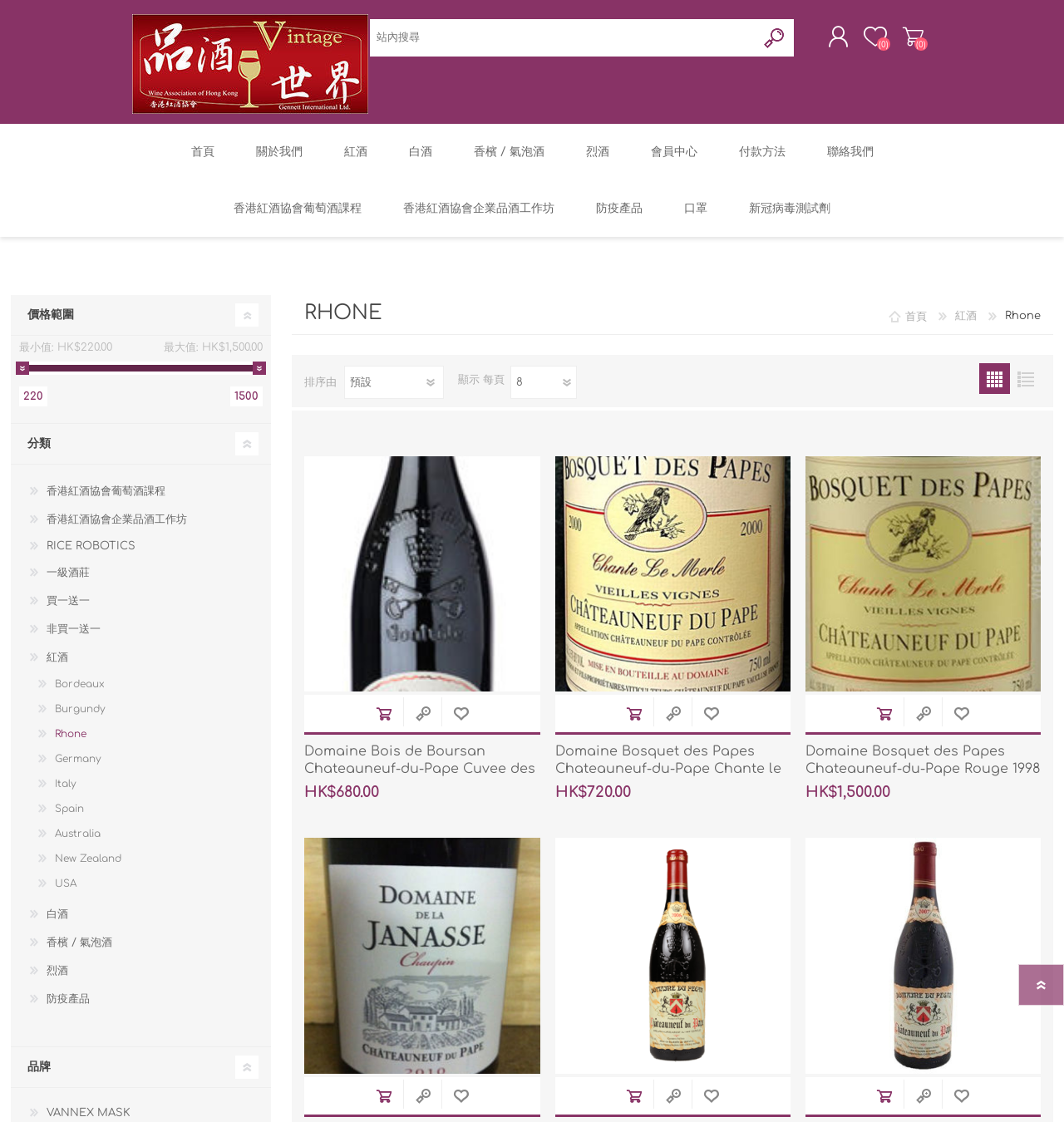Identify the bounding box coordinates for the element you need to click to achieve the following task: "Select a currency". Provide the bounding box coordinates as four float numbers between 0 and 1, in the form [left, top, right, bottom].

[0.641, 0.075, 0.777, 0.104]